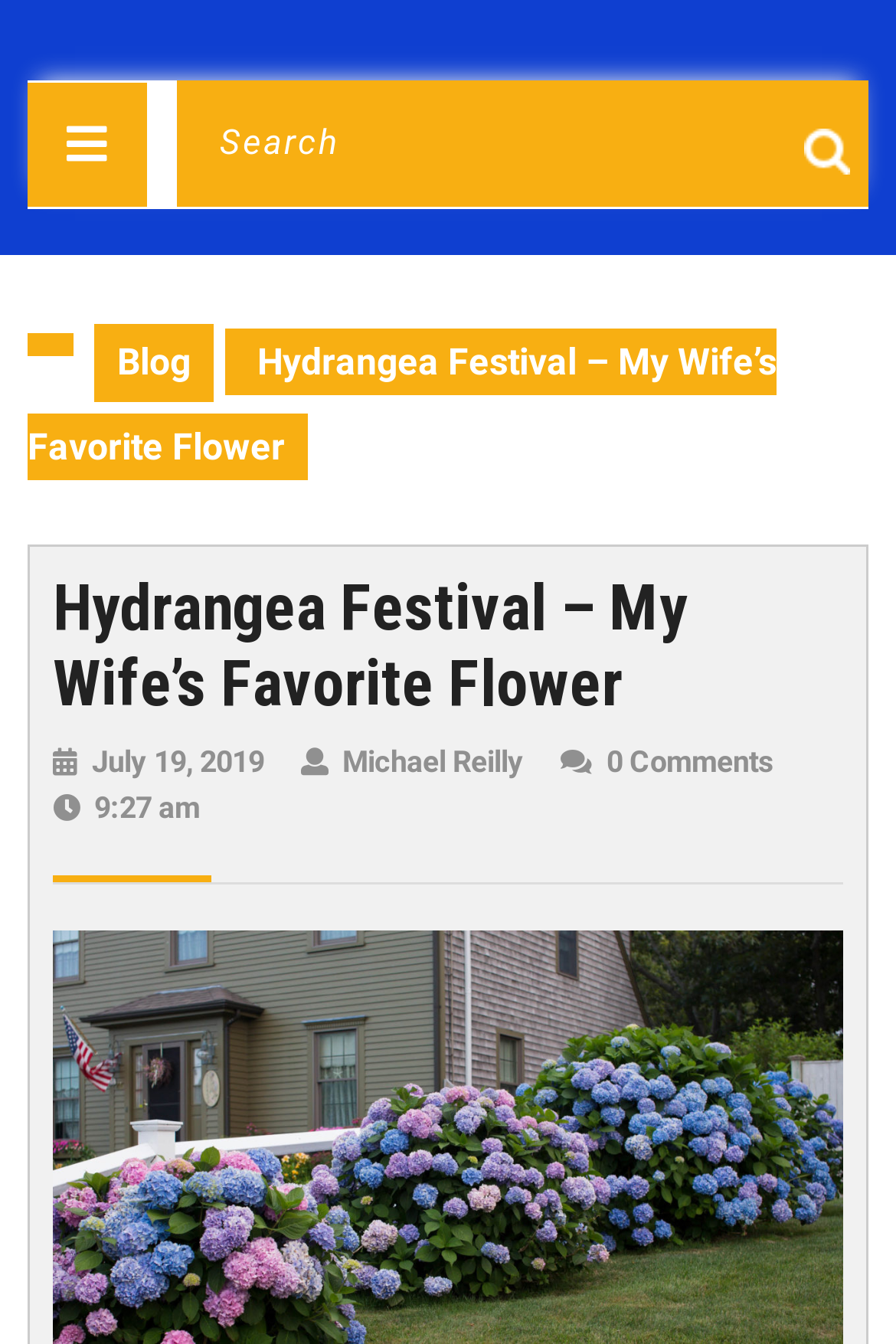Extract the bounding box coordinates for the HTML element that matches this description: "Blog". The coordinates should be four float numbers between 0 and 1, i.e., [left, top, right, bottom].

[0.105, 0.24, 0.238, 0.298]